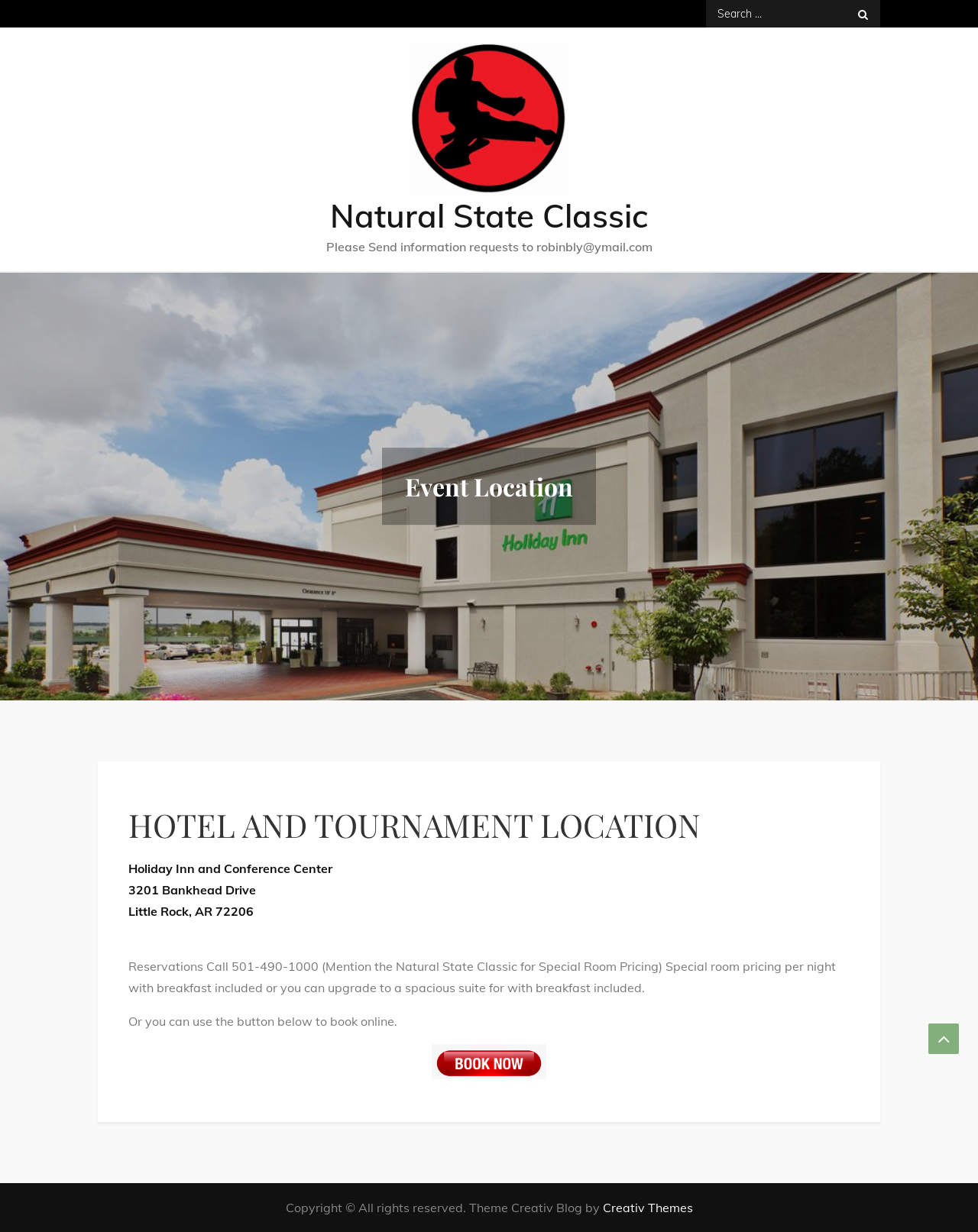Describe every aspect of the webpage in a detailed manner.

The webpage is about the Event Location for the Natural State Classic. At the top, there is a search bar with a magnifying glass icon on the right, accompanied by the text "Search for:". Below this, there is a prominent link and image of the Natural State Classic, which is also the title of the webpage. 

Underneath, there is a heading that reads "Natural State Classic" and a link with the same text. A paragraph of text follows, providing an email address for information requests. 

On the left side, there is a navigation menu labeled "Primary Menu". To the right of this, there is a heading that reads "Event Location". 

The main content of the webpage is an article that provides information about the hotel and tournament location. This section is headed by "HOTEL AND TOURNAMENT LOCATION" and includes the address and details about the Holiday Inn and Conference Center in Little Rock, AR. There is also information about special room pricing and a link to book rooms online, accompanied by an image. 

At the very bottom of the page, there is a copyright notice and a link to the theme creator, Creativ Themes.